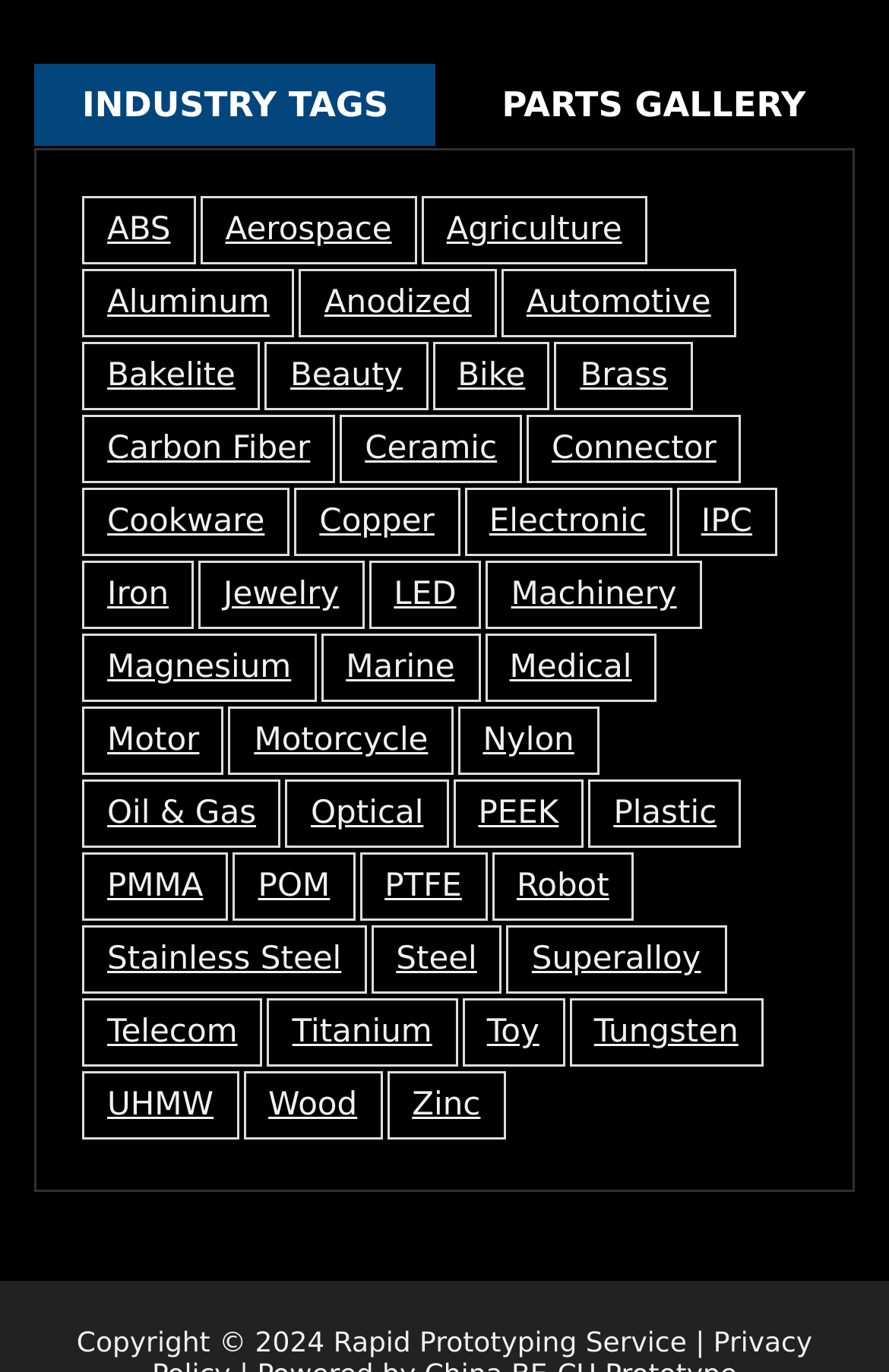Determine the bounding box coordinates of the region I should click to achieve the following instruction: "Explore Aerospace industry". Ensure the bounding box coordinates are four float numbers between 0 and 1, i.e., [left, top, right, bottom].

[0.225, 0.143, 0.469, 0.193]